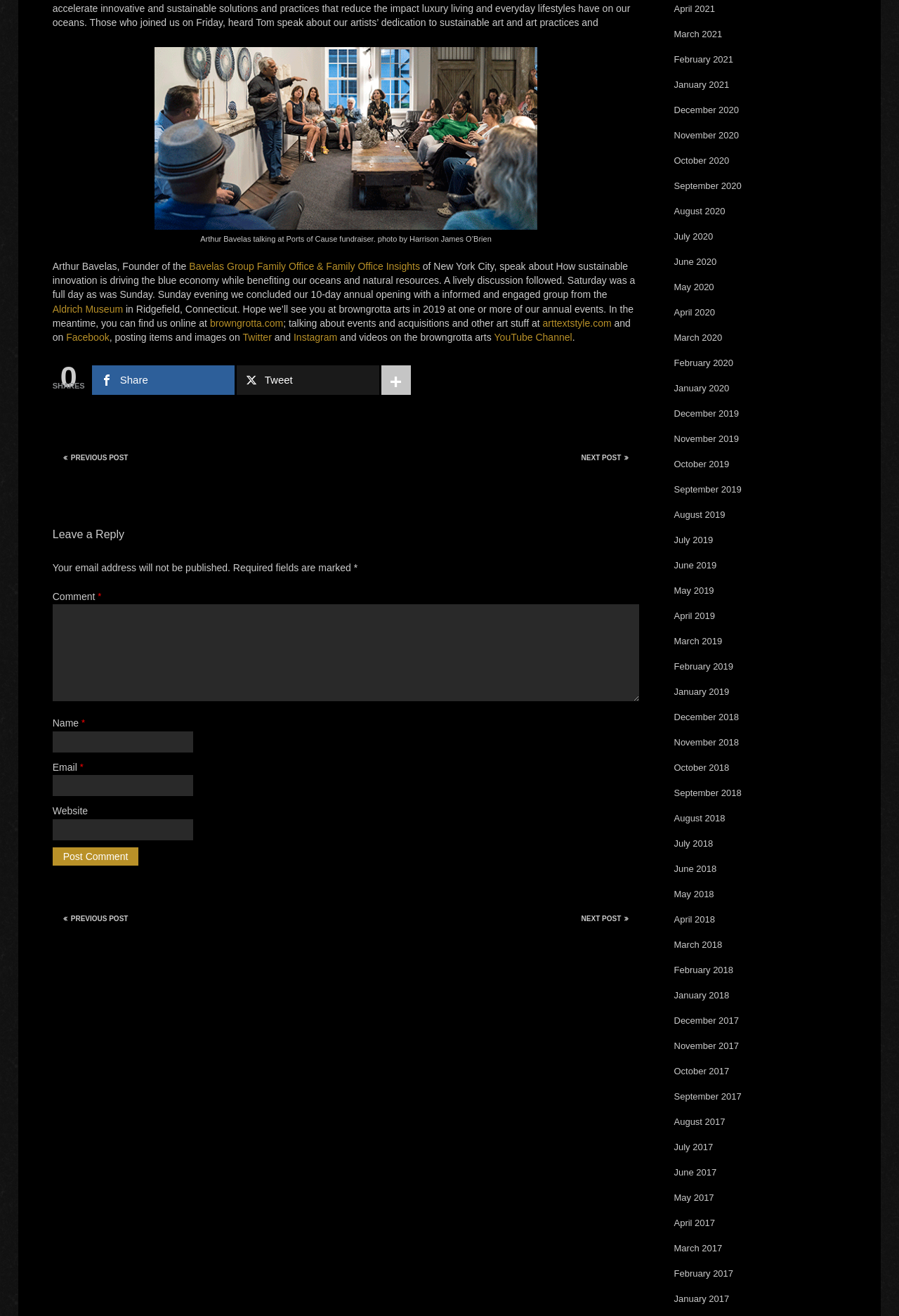Identify the bounding box coordinates of the clickable section necessary to follow the following instruction: "Leave a comment". The coordinates should be presented as four float numbers from 0 to 1, i.e., [left, top, right, bottom].

[0.058, 0.459, 0.711, 0.533]